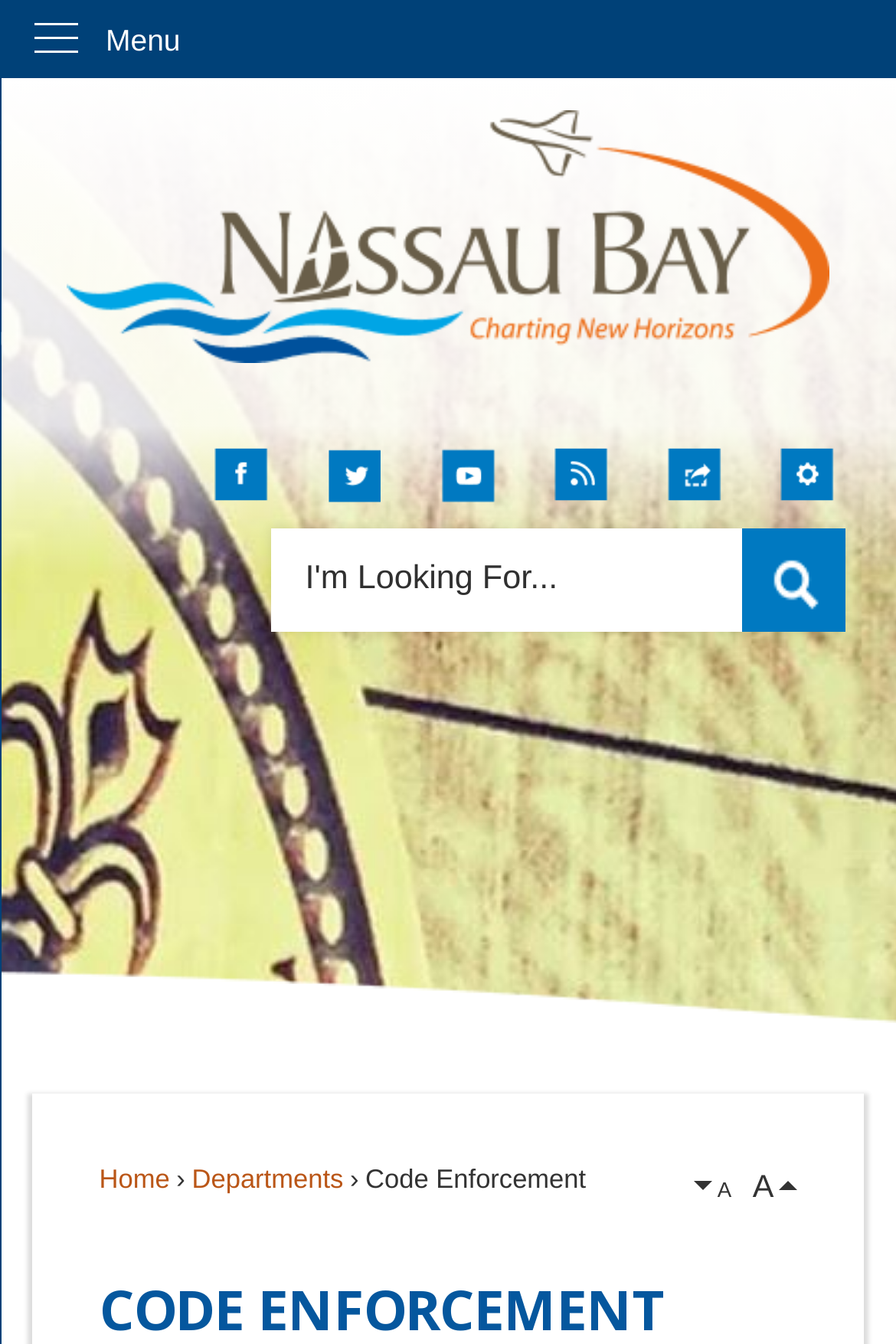Please find the bounding box coordinates of the element's region to be clicked to carry out this instruction: "Go to Facebook page".

[0.24, 0.333, 0.299, 0.371]